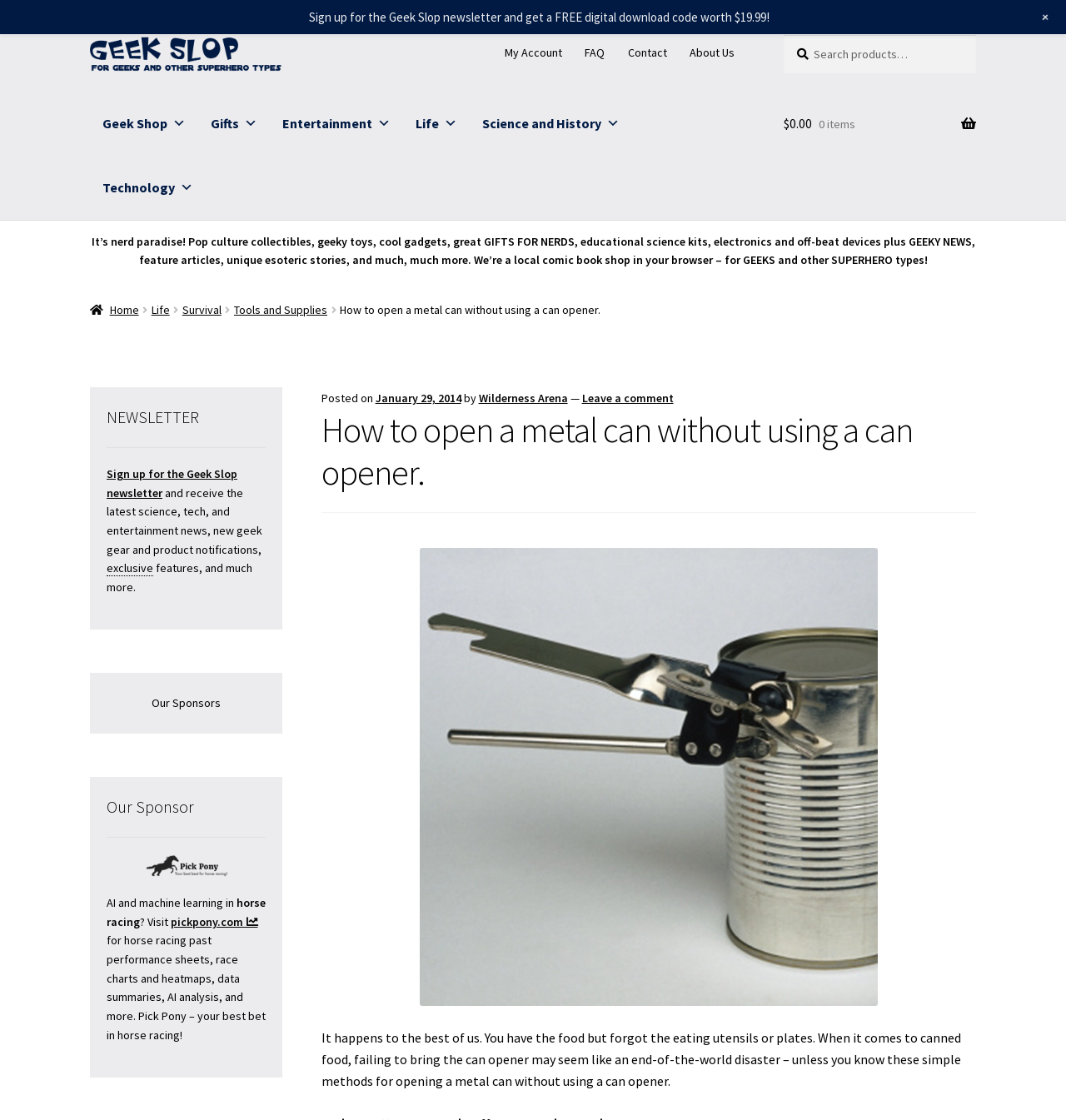Please specify the bounding box coordinates of the area that should be clicked to accomplish the following instruction: "Search for something". The coordinates should consist of four float numbers between 0 and 1, i.e., [left, top, right, bottom].

[0.735, 0.031, 0.916, 0.065]